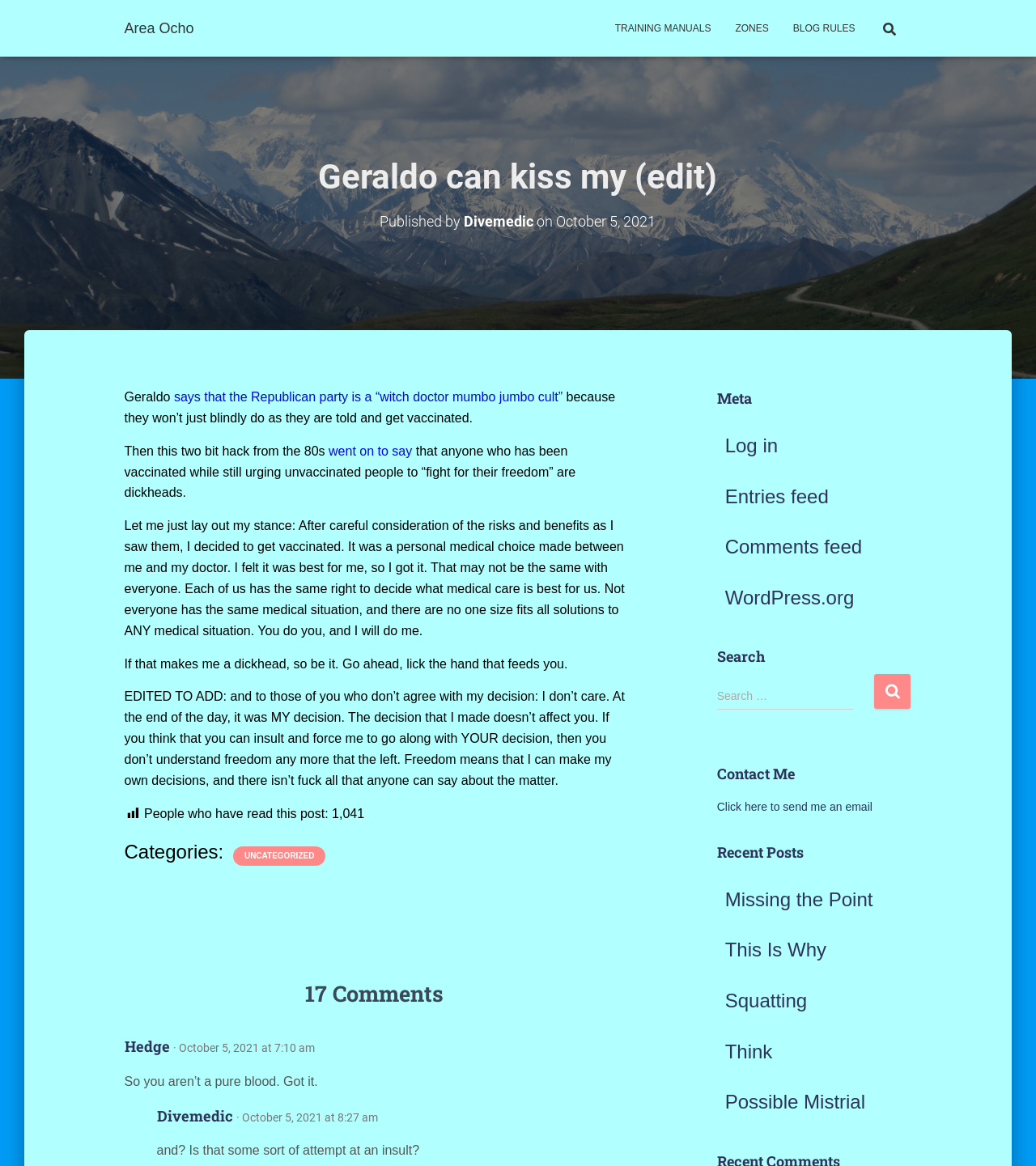Respond to the following question using a concise word or phrase: 
What is the main topic of this webpage?

Vaccination and personal freedom